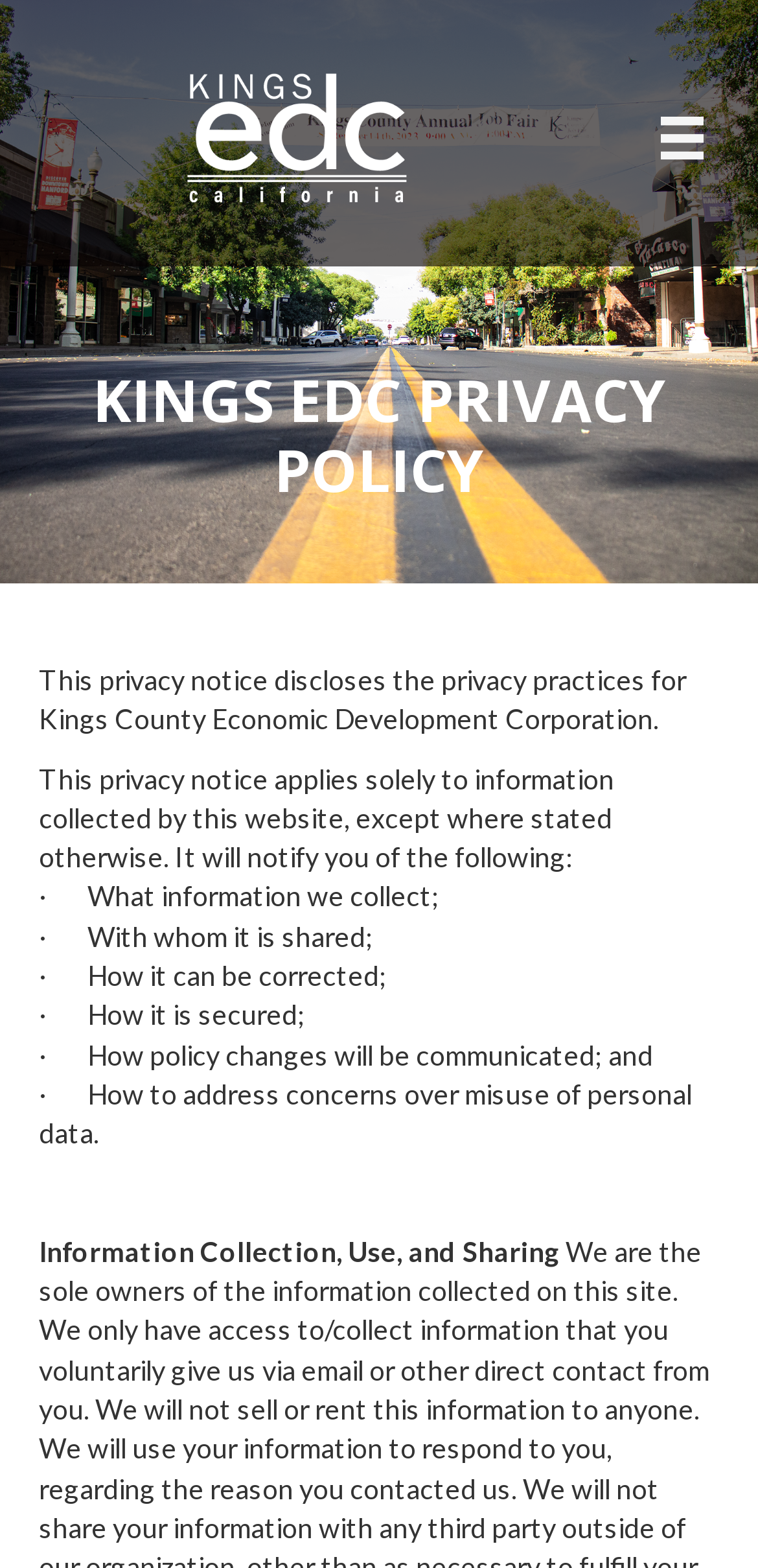Provide a comprehensive caption for the webpage.

The webpage is about the privacy policy of Kings County Economic Development Corporation. At the top left, there is a white California logo with the text "kings edc" next to it. On the top right, there is a menu button. Below the logo, there is a heading "KINGS EDC PRIVACY POLICY" in a prominent font size. 

Under the heading, there is a paragraph of text that explains the purpose of the privacy notice, stating that it discloses the privacy practices for Kings County Economic Development Corporation and applies solely to information collected by this website. 

Following this paragraph, there are five bullet points that outline the key aspects of the privacy policy, including what information is collected, with whom it is shared, how it can be corrected, how it is secured, and how policy changes will be communicated. 

Finally, there is a subheading "Information Collection, Use, and Sharing" that likely introduces a section that provides more details on this topic.